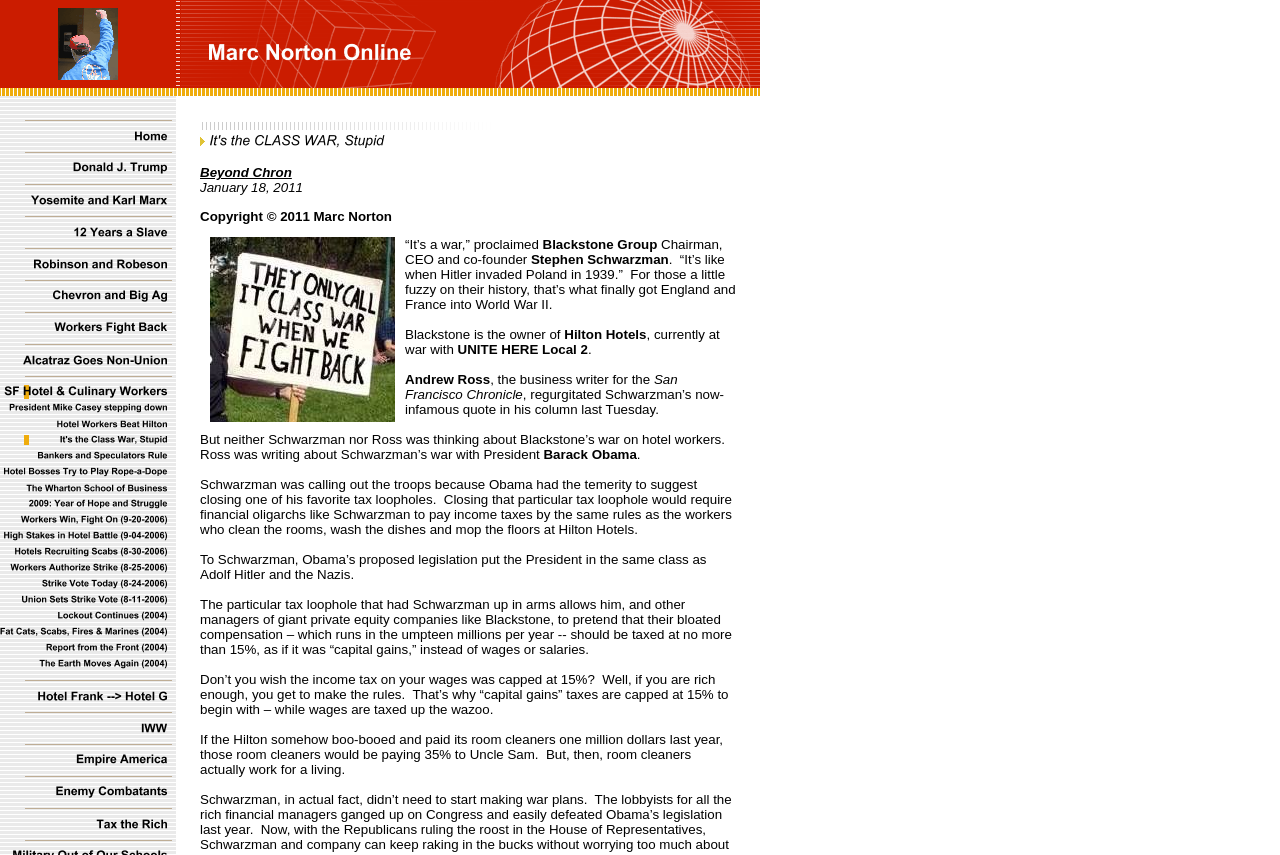Describe all visible elements and their arrangement on the webpage.

The webpage "Marc Norton Online" features a layout with multiple sections and elements. At the top, there is a row of images, followed by a table with several rows and columns. The table contains a mix of images and links, with some cells containing only images and others containing links with accompanying images.

On the left side of the page, there is a vertical column of images, with some of them being links. Below this column, there is a grid of rows and columns, with each cell containing a link or an image. The links in this grid have descriptive text, such as "Home", "Donald J. Trump", "Yosemite and Karl Marx", "12 Years a Slave", and "Robinson and Robeson".

The images on the page are scattered throughout the layout, with some being part of the table and others being standalone elements. There are no large blocks of text on the page, and the content is primarily composed of images and links. The overall structure of the page is organized, with clear divisions between the different sections and elements.